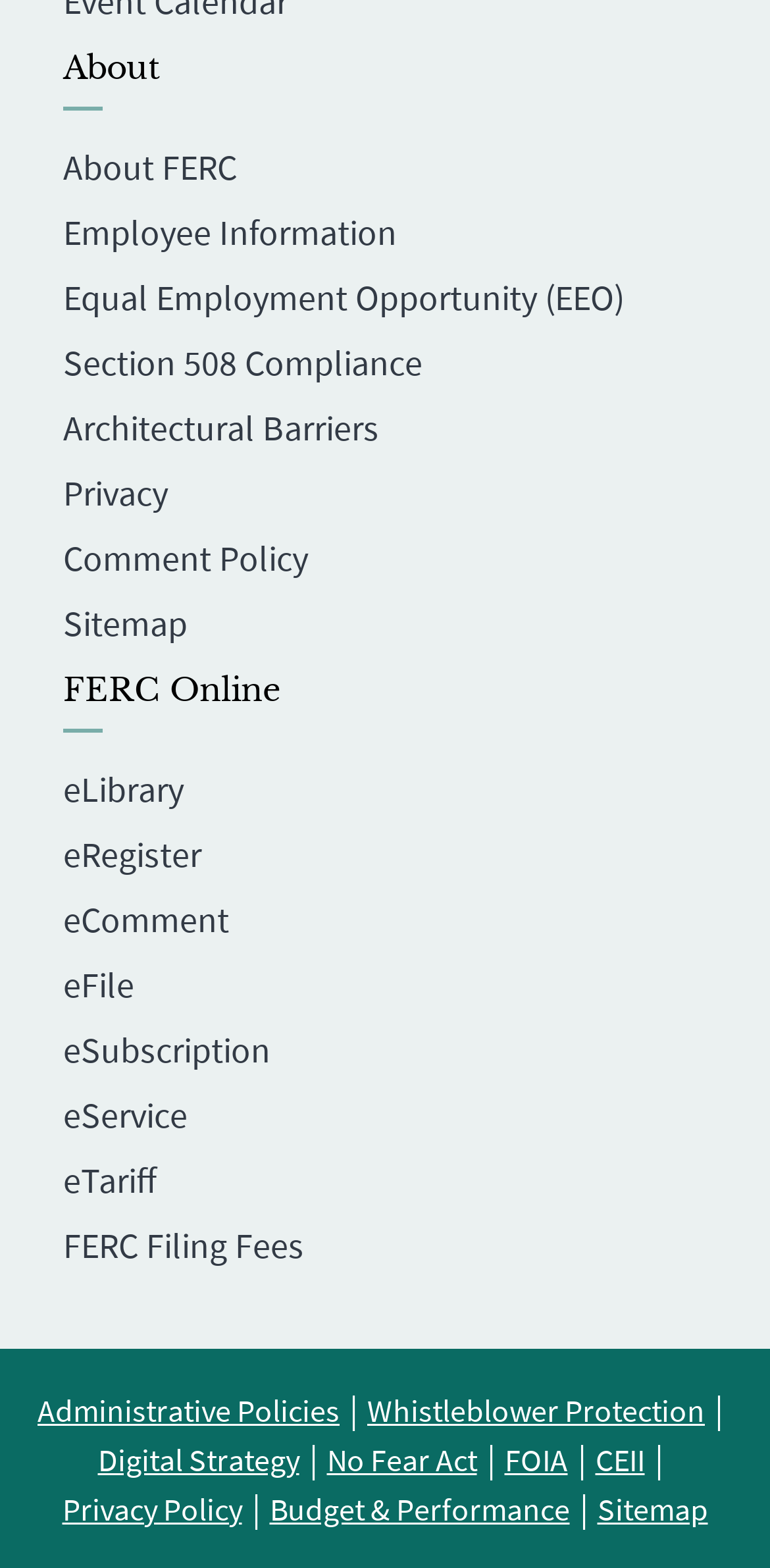Answer the question below using just one word or a short phrase: 
How many links are there in the bottom section?

9